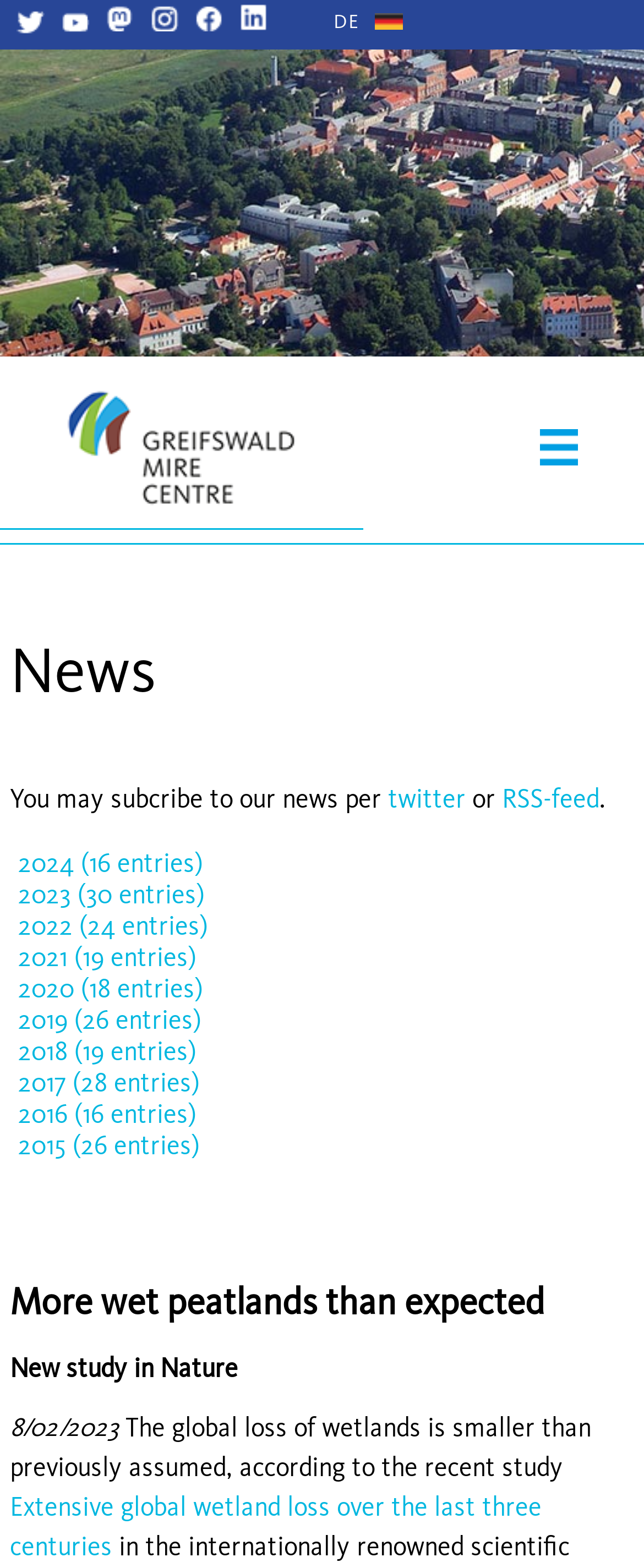Describe the webpage meticulously, covering all significant aspects.

The webpage appears to be a news article or a blog post from the Greifswald Mire Centre (GMC). At the top of the page, there is a figure or an image that spans the entire width of the page. Below the image, there are five social media links, including Twitter, YouTube, Mastodon, Instagram, and Facebook, each accompanied by an icon.

On the top-right corner, there is a language selection link labeled "DE". On the right side of the page, there is a section with a heading "News" and a subscription option to receive news updates via Twitter or RSS-feed.

The main content of the page is a news article titled "More wet peatlands than expected" with a subheading "New study in Nature". The article is dated August 2, 2023, and provides a brief summary of the study, stating that the global loss of wetlands is smaller than previously assumed. There is a link to the full study titled "Extensive global wetland loss over the last three centuries".

Below the main article, there is an archive section with links to news articles from previous years, ranging from 2015 to 2024, with the number of entries for each year indicated in parentheses.